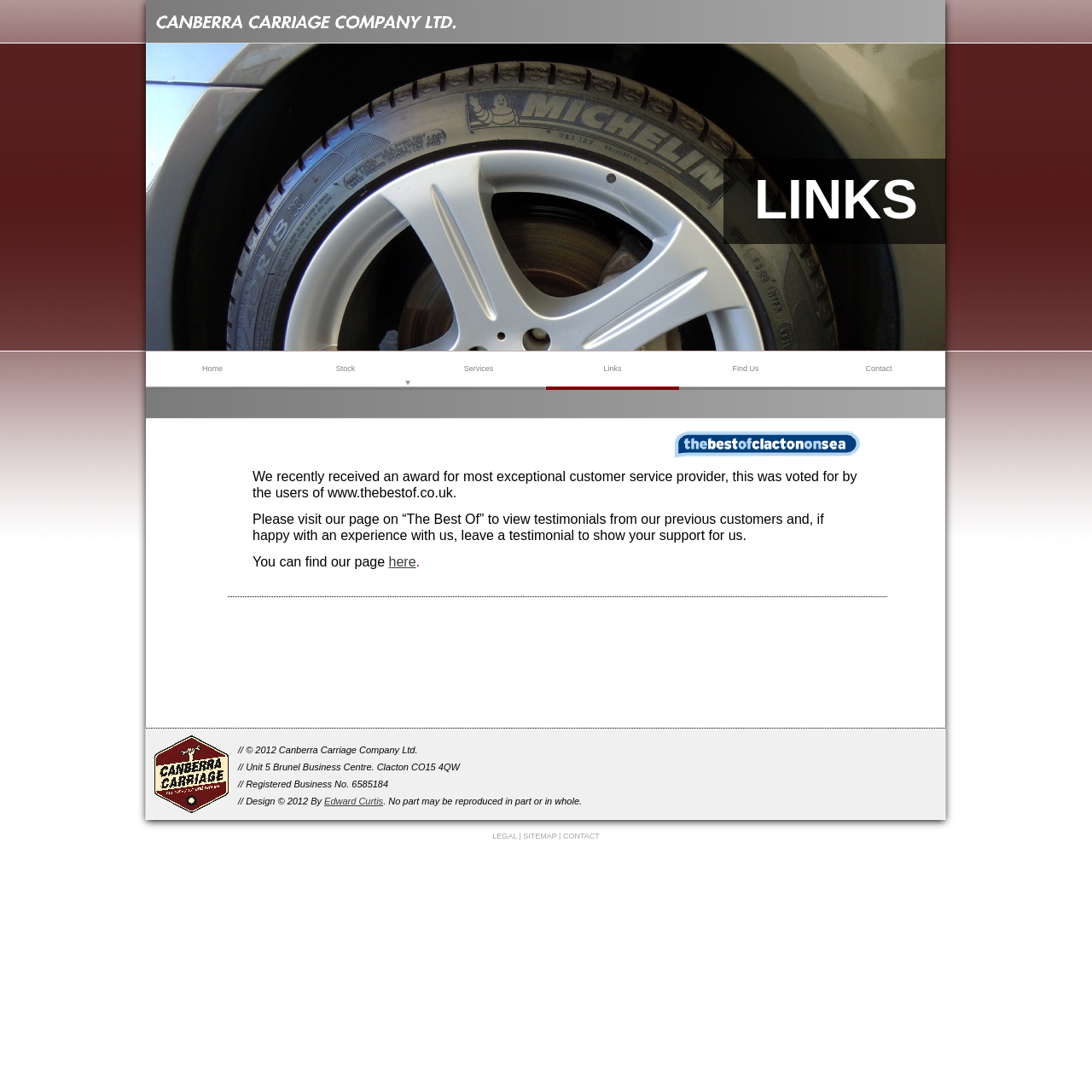Find the bounding box coordinates for the area you need to click to carry out the instruction: "click on the link to Edward Curtis". The coordinates should be four float numbers between 0 and 1, indicated as [left, top, right, bottom].

[0.297, 0.729, 0.351, 0.738]